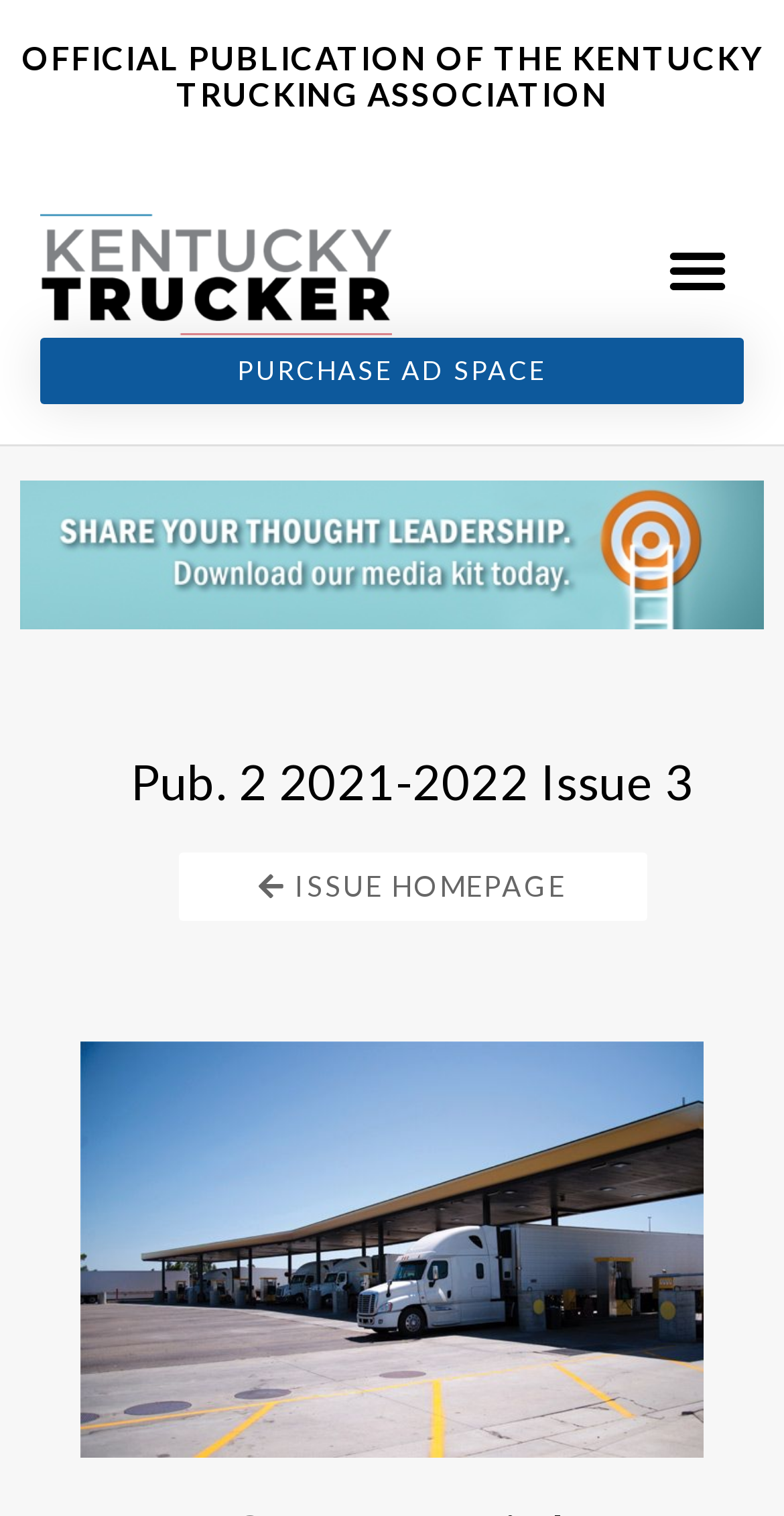What is the name of the publication? Based on the screenshot, please respond with a single word or phrase.

Kentucky Trucker Magazine